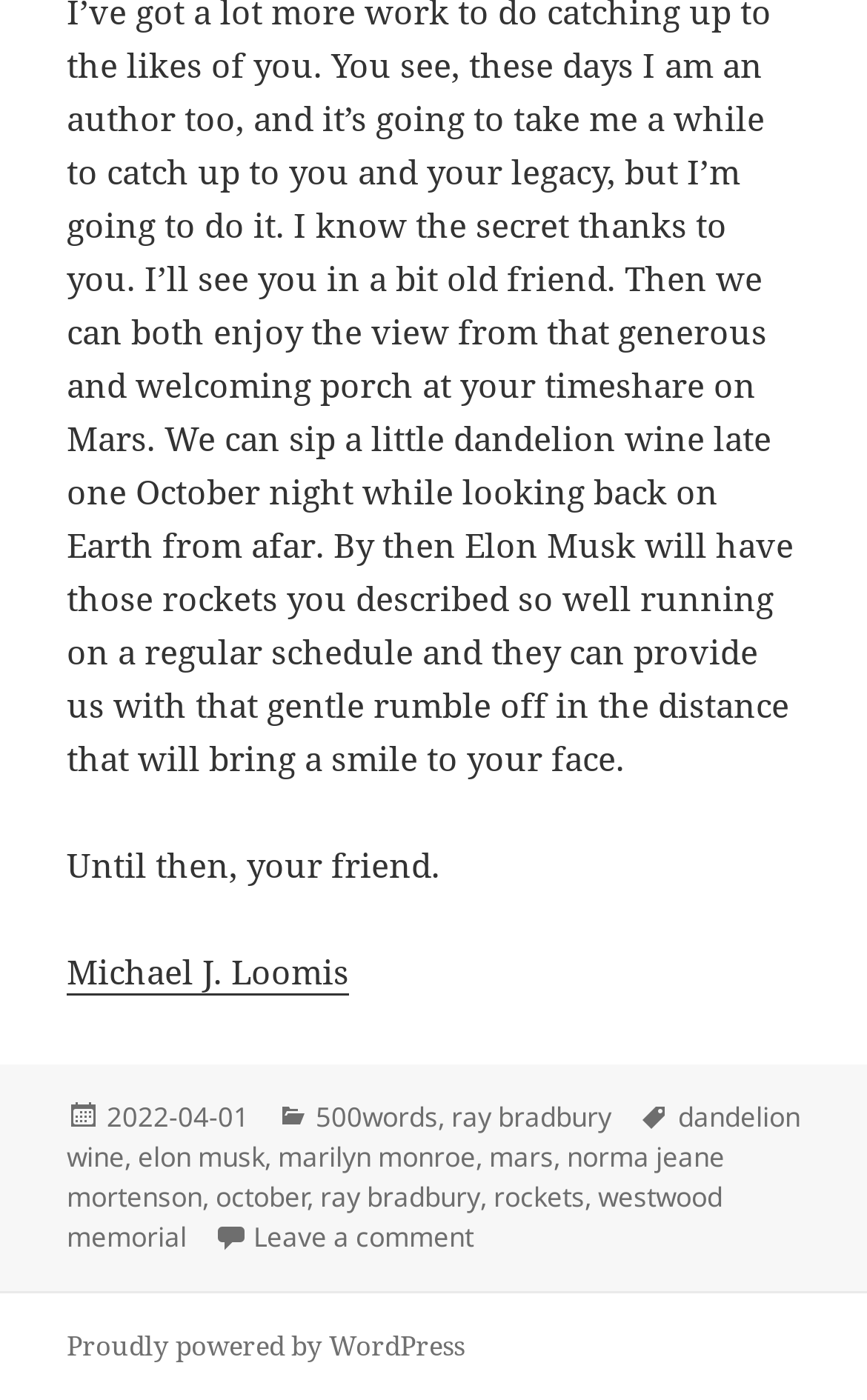How many categories are mentioned in the footer?
Using the visual information, respond with a single word or phrase.

One